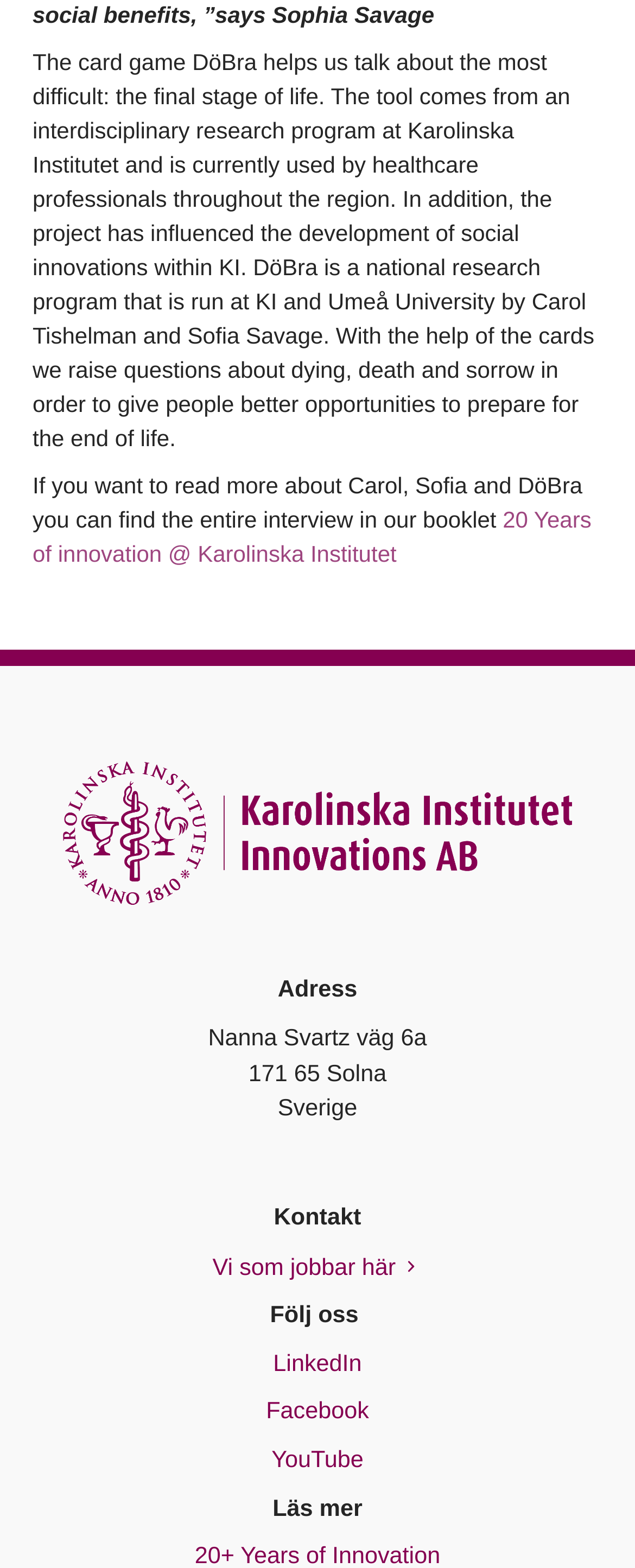What is the address of Karolinska Institutet?
Using the information from the image, give a concise answer in one word or a short phrase.

Nanna Svartz väg 6a, 171 65 Solna, Sverige